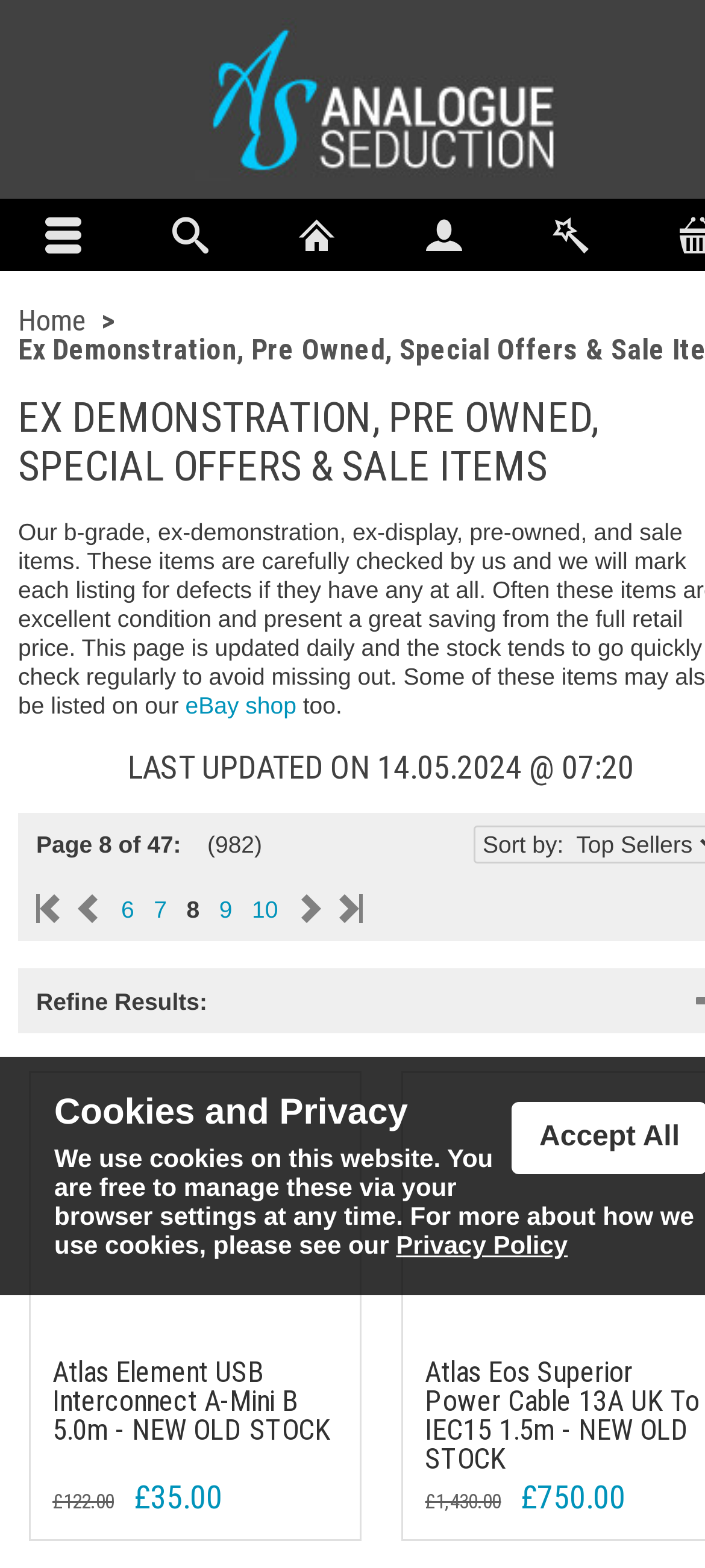Using the provided element description "title="Previous page"", determine the bounding box coordinates of the UI element.

[0.105, 0.574, 0.172, 0.591]